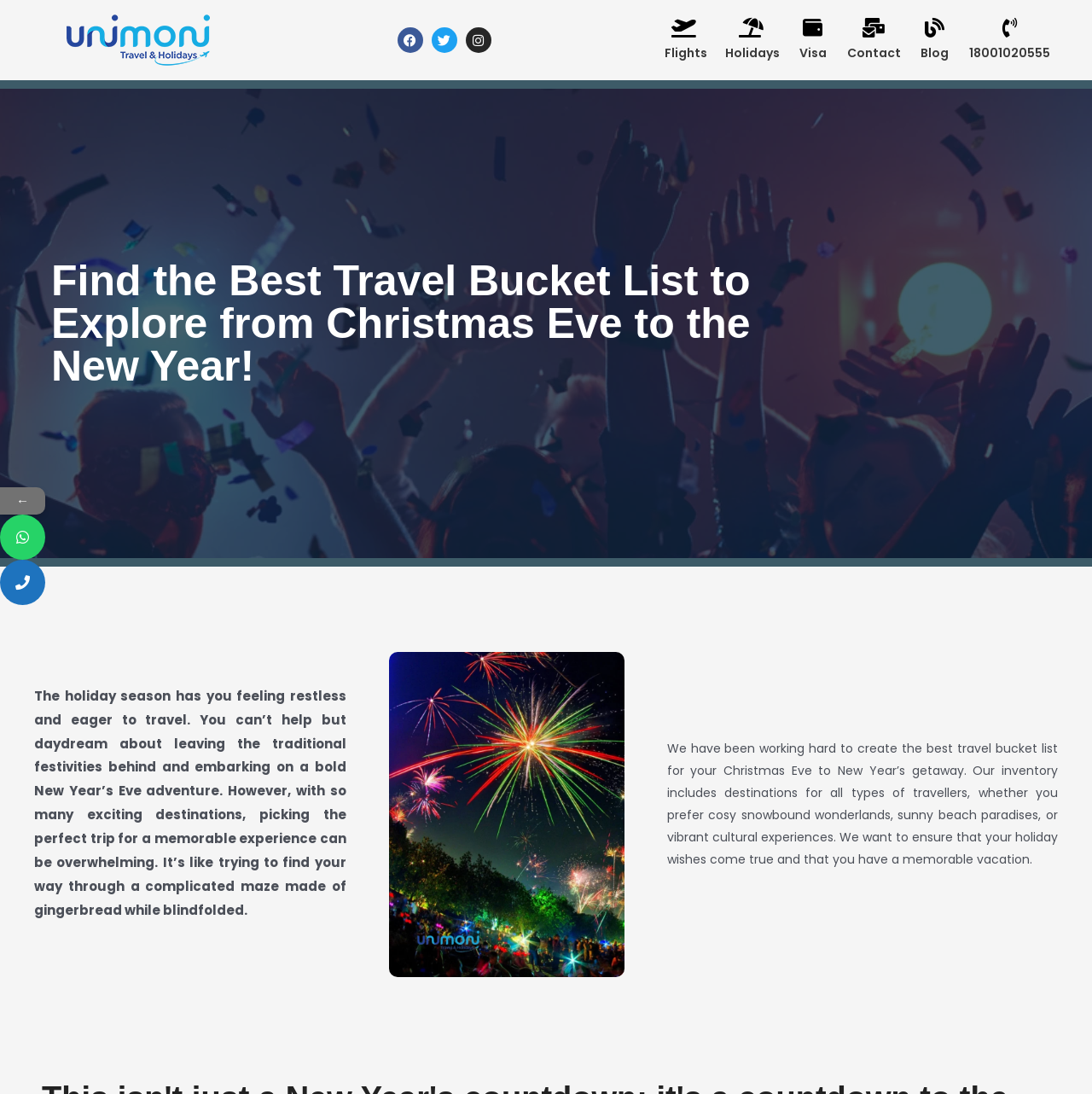Based on the element description, predict the bounding box coordinates (top-left x, top-left y, bottom-right x, bottom-right y) for the UI element in the screenshot: Facebook

[0.364, 0.025, 0.387, 0.048]